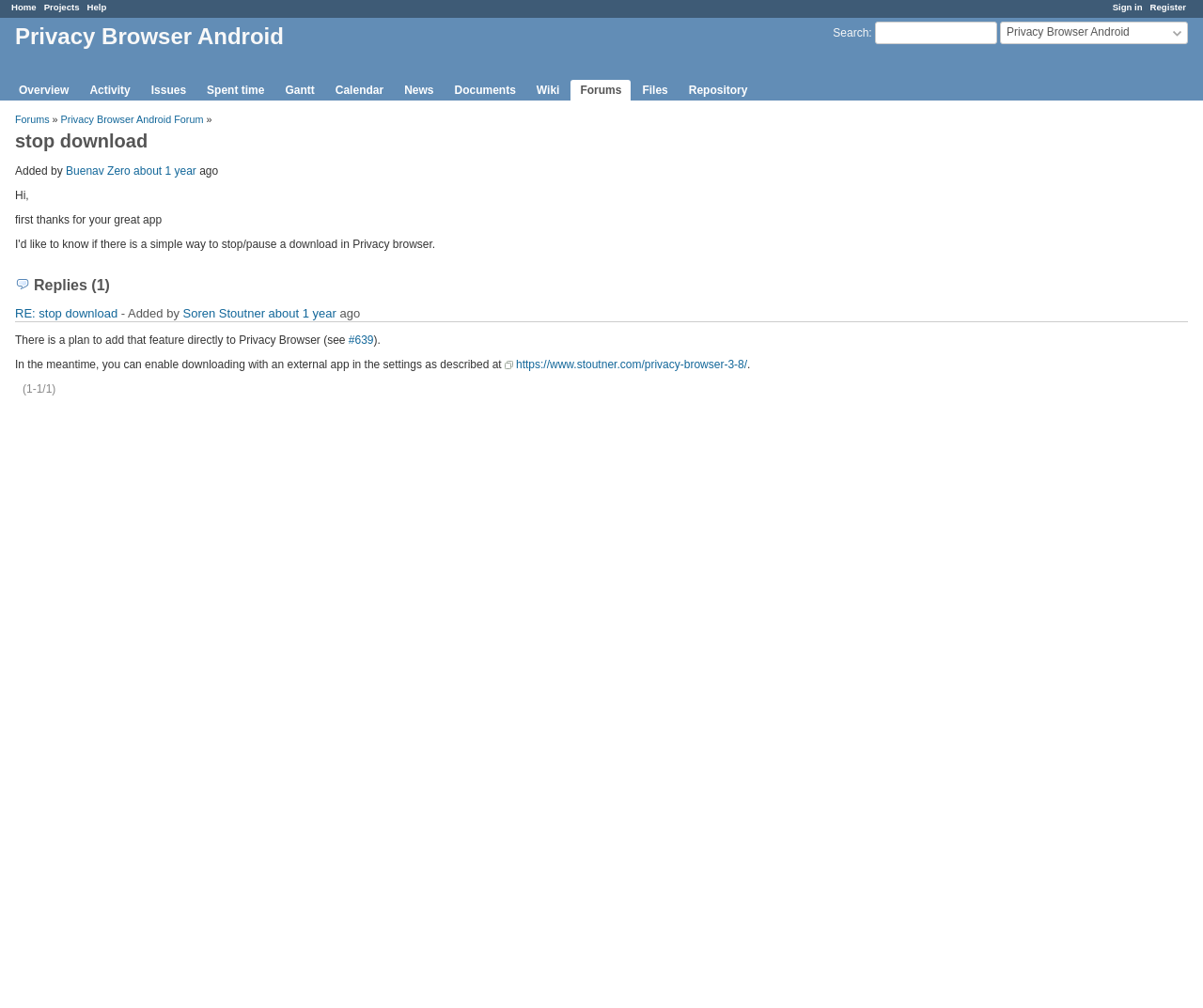Pinpoint the bounding box coordinates of the area that should be clicked to complete the following instruction: "Go to the project overview". The coordinates must be given as four float numbers between 0 and 1, i.e., [left, top, right, bottom].

[0.008, 0.079, 0.065, 0.1]